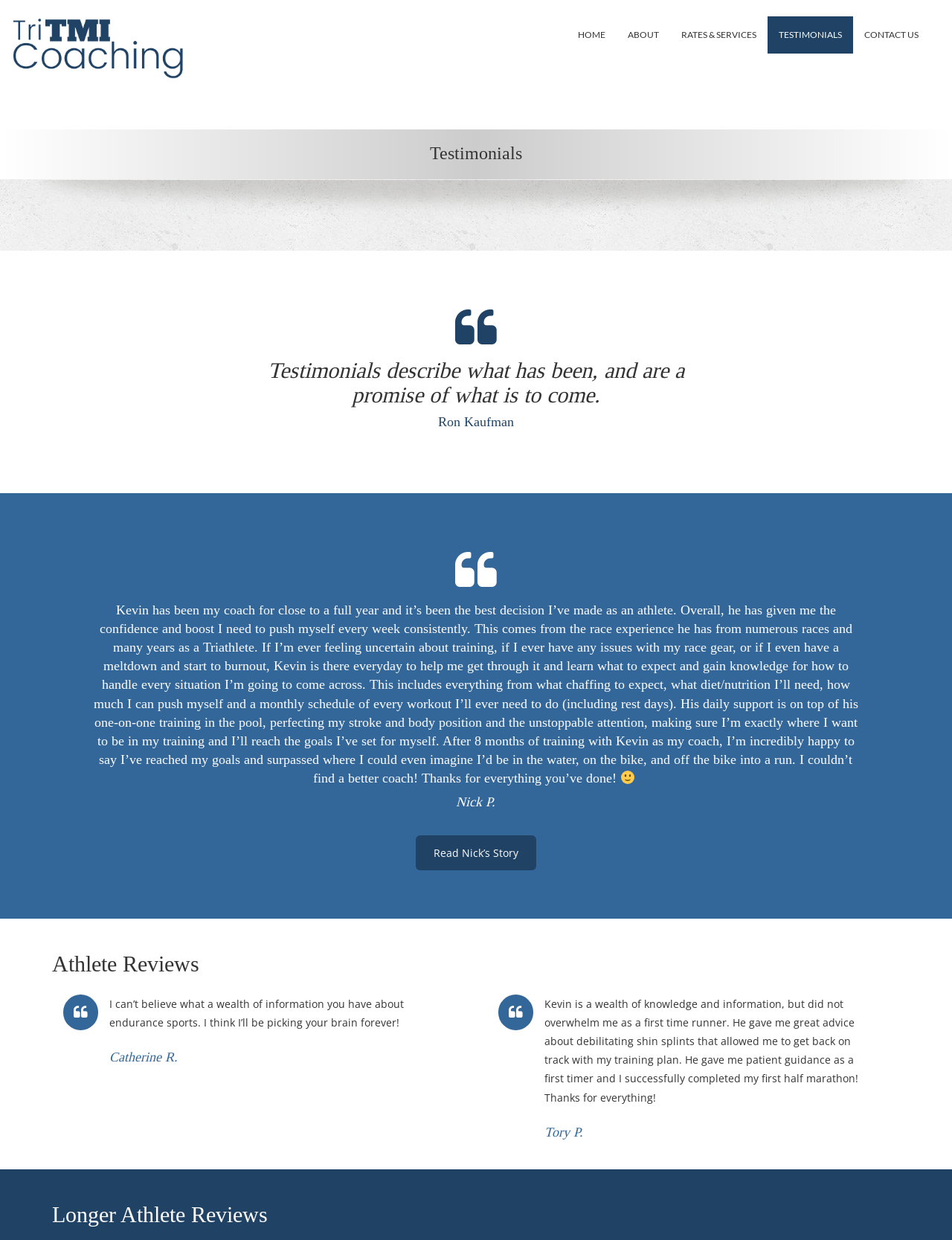Write an exhaustive caption that covers the webpage's main aspects.

The webpage is about testimonials for Tri TMI Coaching, a coaching service for triathletes. At the top, there is a navigation menu with links to different sections of the website, including "HOME", "ABOUT", "RATES & SERVICES", "TESTIMONIALS", and "CONTACT US". 

Below the navigation menu, there is a header section with a heading that reads "Testimonials". This section also contains a link to "Testimonials" and a brief description of what testimonials are.

The main content of the webpage is divided into sections, each featuring a testimonial from a different athlete. The first section is about Ron Kaufman, with a heading and a lengthy text describing his positive experience with Kevin, his coach. The text is accompanied by a small image of a smiling face.

The next section is about Nick P., with a heading and a brief text, followed by a link to "Read Nick's Story". 

Further down, there is a section titled "Athlete Reviews", which contains several short testimonials from different athletes, including Catherine R. and Tory P. Each testimonial is accompanied by the athlete's name and a brief text describing their positive experience with Tri TMI Coaching.

Finally, there is a section titled "Longer Athlete Reviews", which suggests that there may be more in-depth testimonials available.